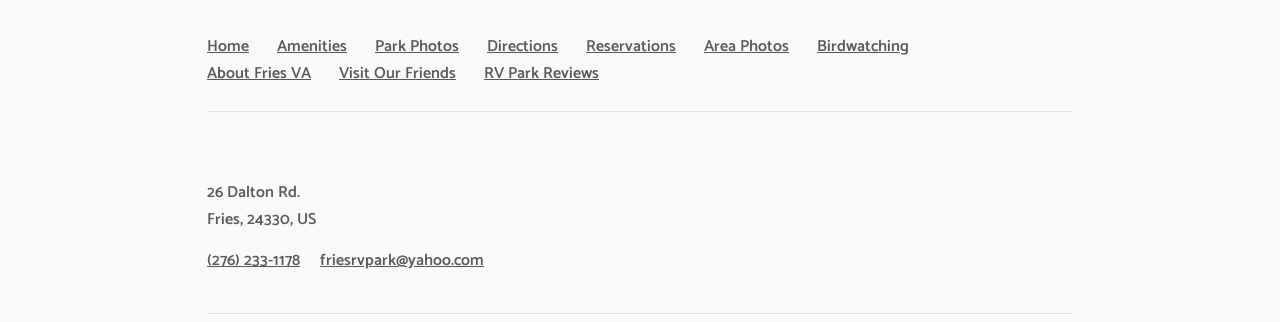Determine the bounding box for the described UI element: "Reservations".

[0.458, 0.104, 0.528, 0.187]